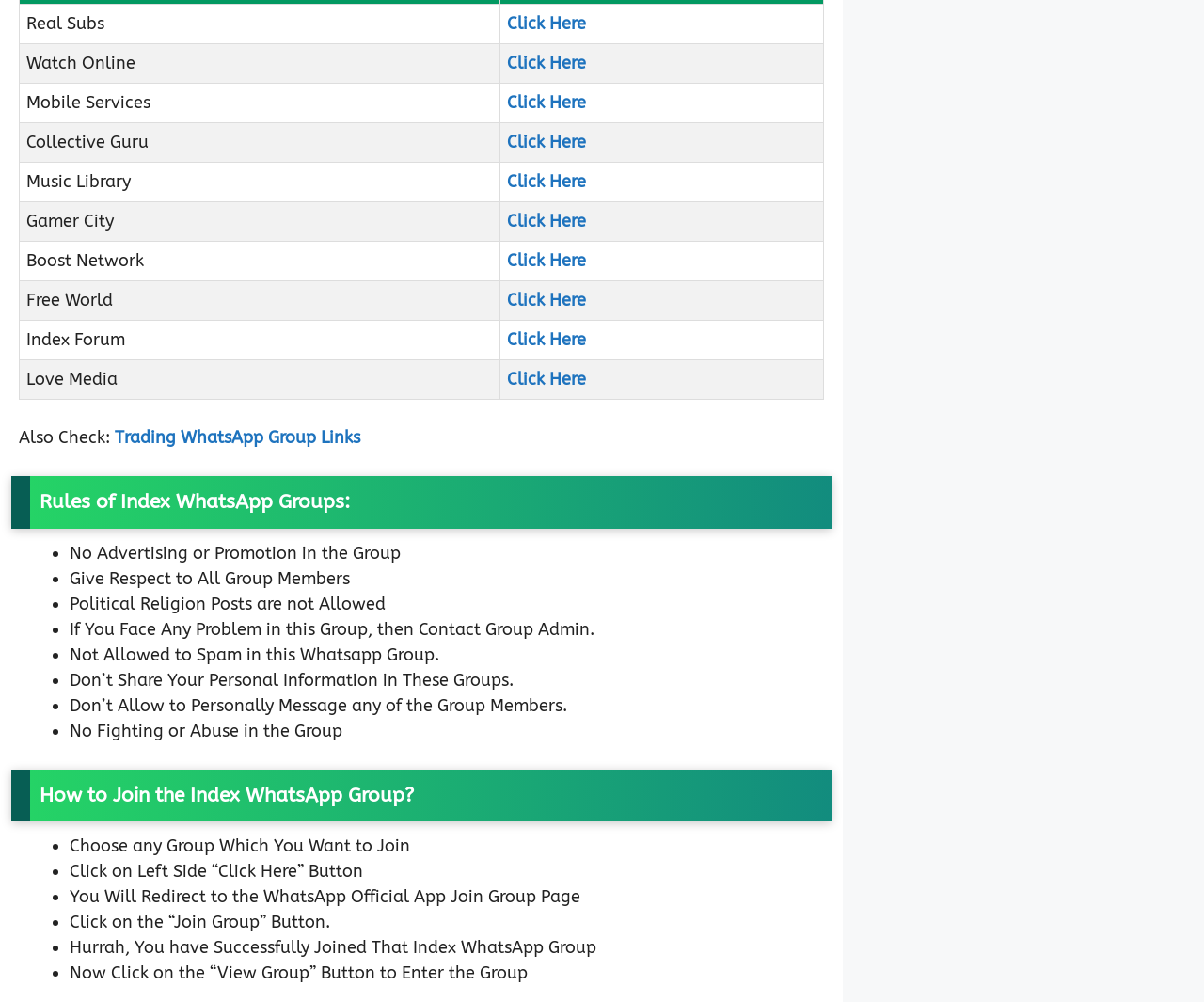Please respond to the question with a concise word or phrase:
How many WhatsApp groups are listed on the webpage?

9